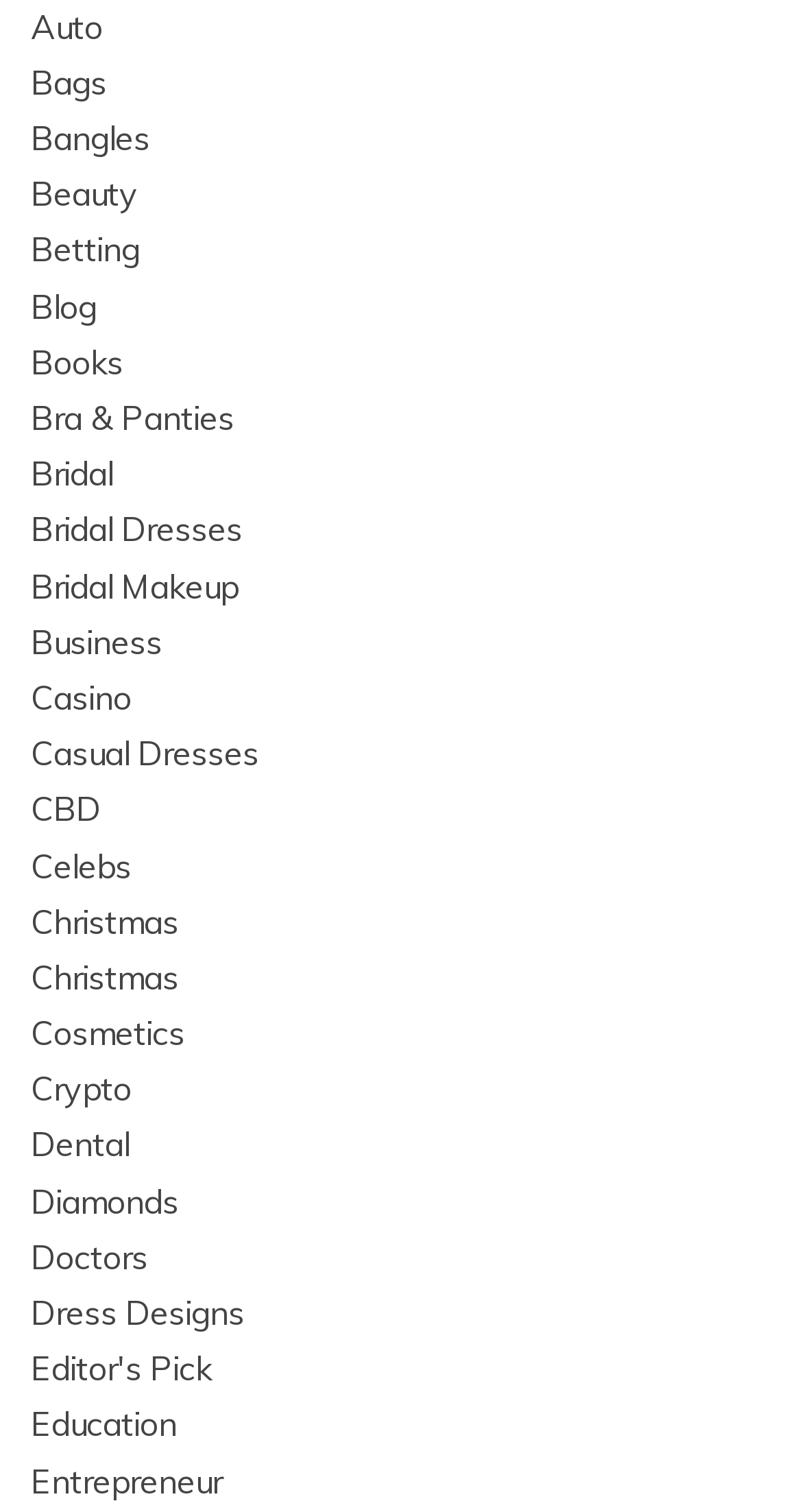Identify the bounding box coordinates of the element that should be clicked to fulfill this task: "explore Bridal Dresses". The coordinates should be provided as four float numbers between 0 and 1, i.e., [left, top, right, bottom].

[0.038, 0.337, 0.303, 0.364]